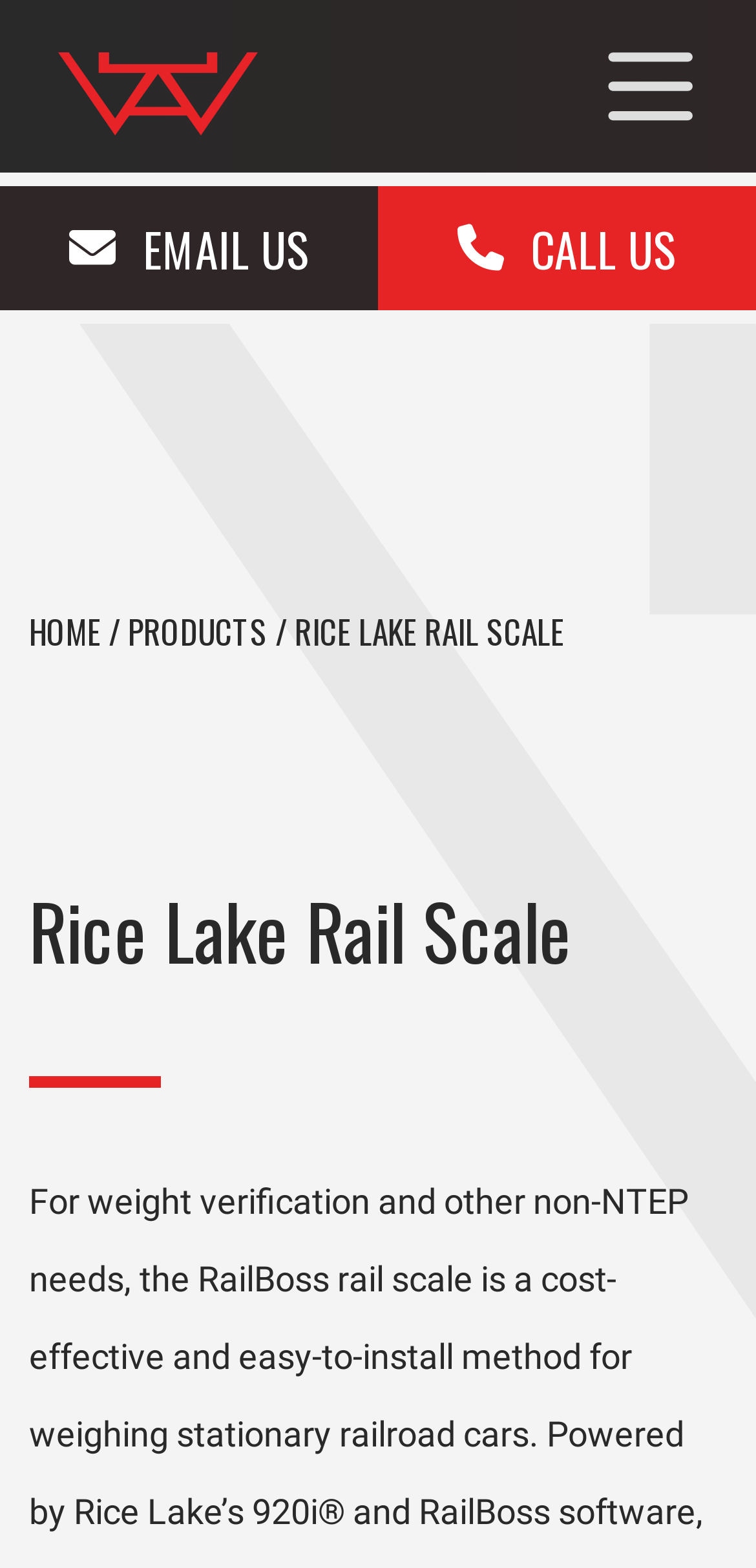Describe the webpage in detail, including text, images, and layout.

The webpage is about Rice Lake Rail Scale, a product from Accurate Western Scale. At the top left corner, there is a small favicon image. Next to it, on the top right corner, there is another image. Below these images, there are two links, "EMAIL US" and "CALL US", placed side by side, taking up the entire width of the page.

Below these links, there is a navigation section with breadcrumbs, which takes up most of the width of the page. The breadcrumbs consist of three links: "HOME", "PRODUCTS", and "RICE LAKE RAIL SCALE", separated by static text slashes.

Further down, there is a large heading that spans the entire width of the page, with the title "Rice Lake Rail Scale". The background of the page is occupied by a large image that takes up the entire width and most of the height of the page.